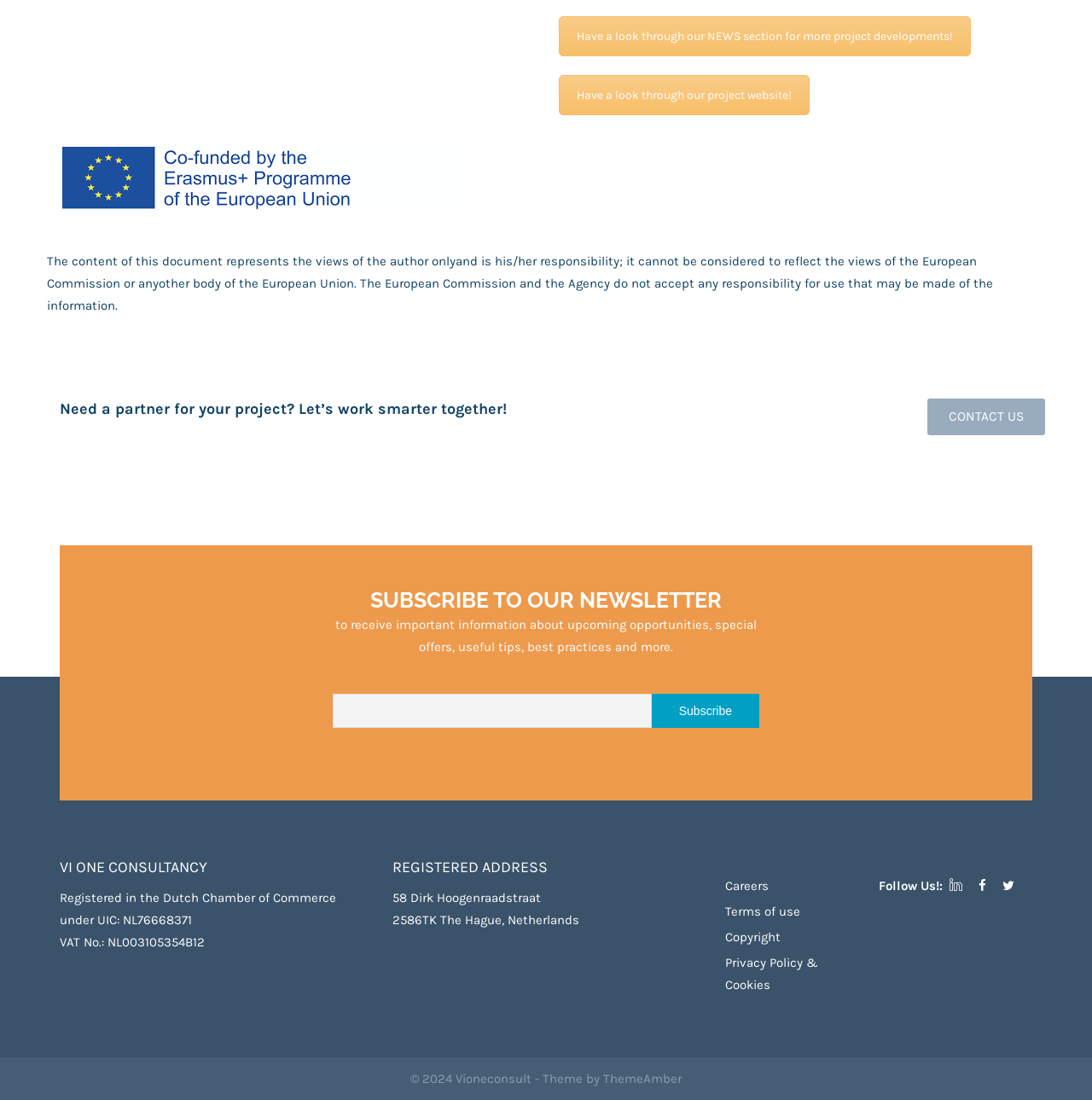What social media platforms can you follow the company on?
Please answer the question as detailed as possible.

The company provides links to follow them on social media platforms, which are represented by icons. There are three icons, suggesting that the company can be followed on three social media platforms.